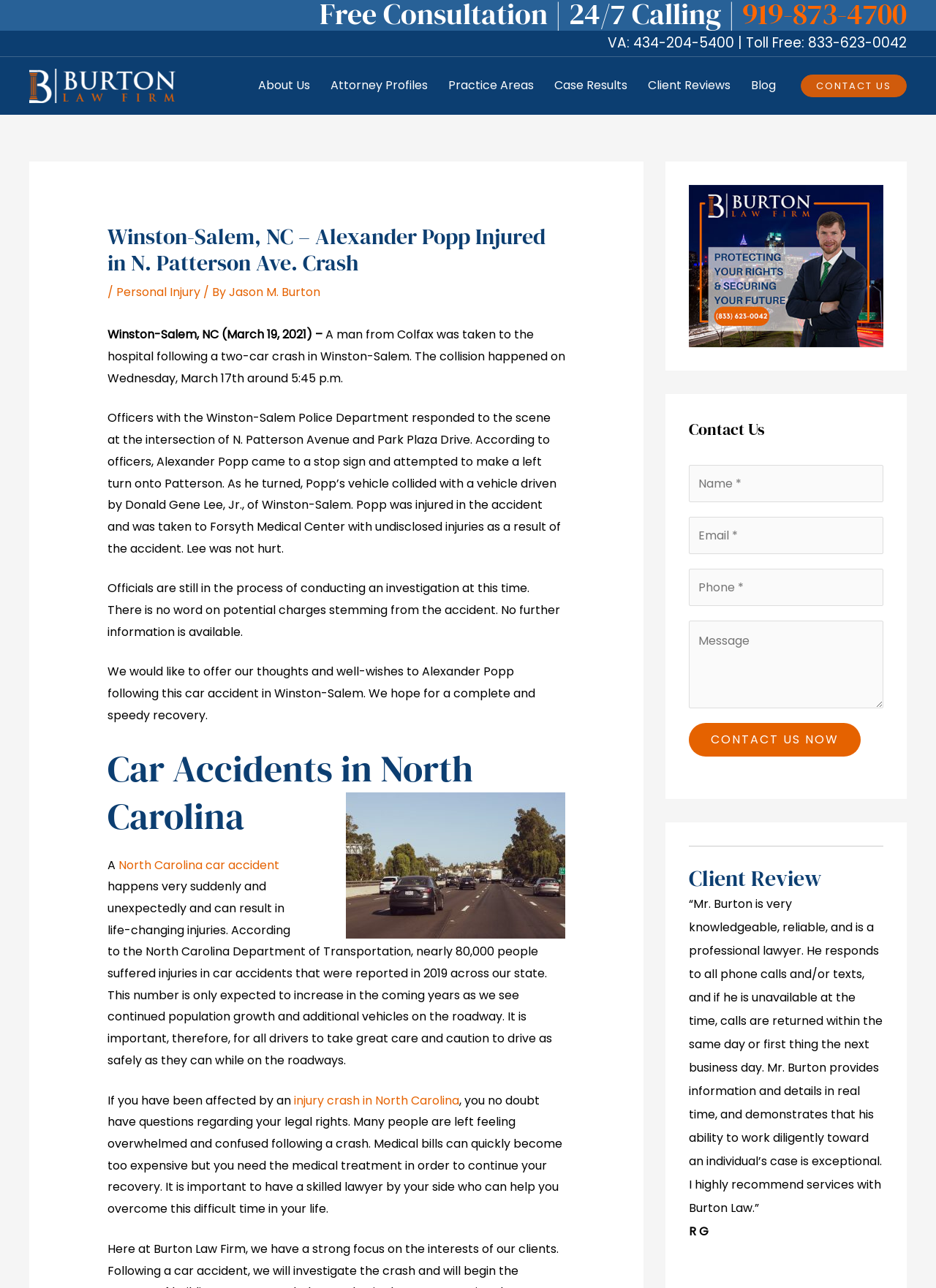Describe every aspect of the webpage in a detailed manner.

This webpage appears to be a law firm's website, specifically Burton Law Firm PLLC, with a focus on personal injury cases. At the top, there is a heading that reads "Free Consultation | 24/7 Calling | 919-873-4700" with contact information, including phone numbers and a toll-free number. Below this, there is a logo of the law firm, Burton Law Firm PLLC, accompanied by a navigation menu with links to various sections of the website, such as "About Us", "Attorney Profiles", "Practice Areas", "Case Results", "Client Reviews", and "Blog".

The main content of the webpage is a news article about a car accident in Winston-Salem, NC, where a man from Colfax was taken to the hospital following a two-car crash. The article provides details about the accident, including the location, time, and parties involved. Below the article, there is a section with a heading "Car Accidents in North Carolina" and an image related to a car accident in Durham, NC.

To the right of the main content, there is a complementary section with an image of a personal injury lawyer in Raleigh, NC. Below this, there is a contact form with fields for name, email, phone number, and message, as well as a "CONTACT US NOW" button. There is also a client review section with a testimonial from a satisfied client.

At the bottom of the webpage, there is a separator line, followed by a heading "Client Review" and a testimonial from a client, R G, praising the services of Burton Law.